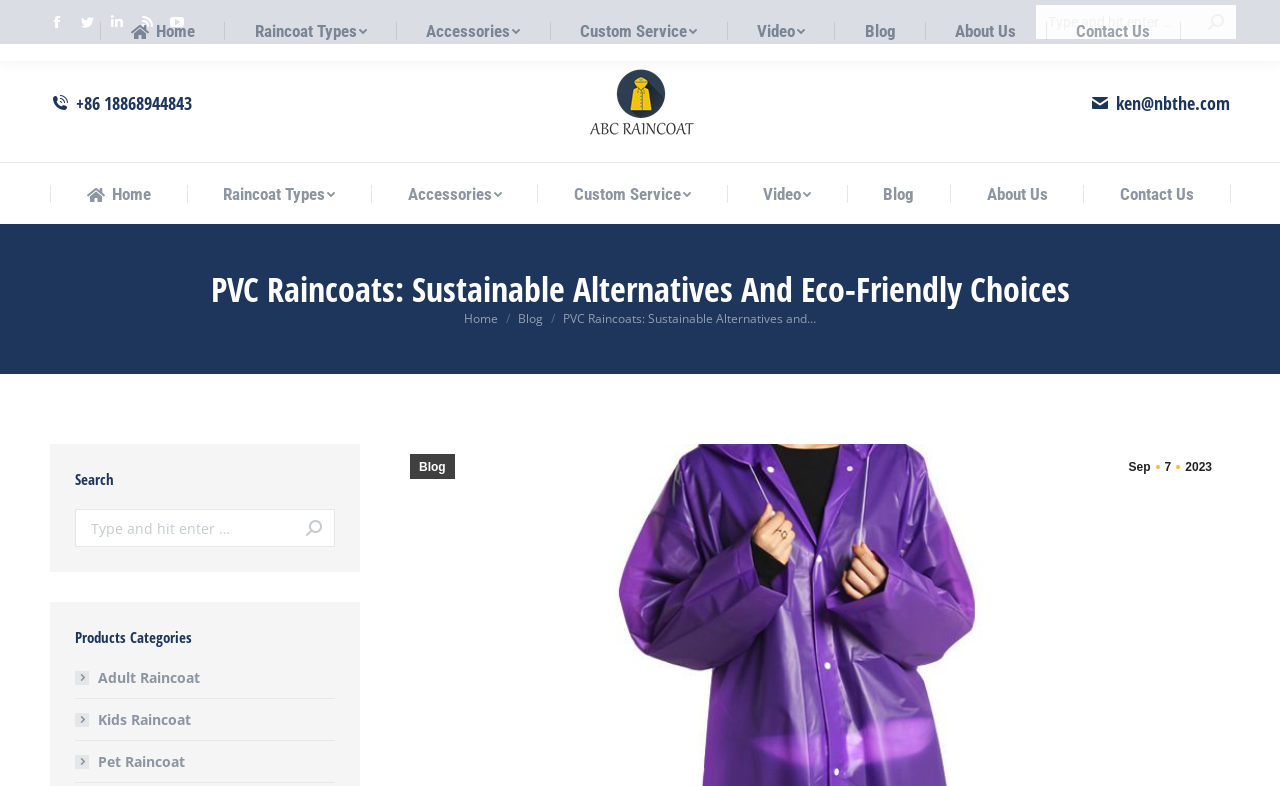Please find the bounding box for the UI component described as follows: "parent_node: Search: value="Go!"".

[0.223, 0.648, 0.253, 0.696]